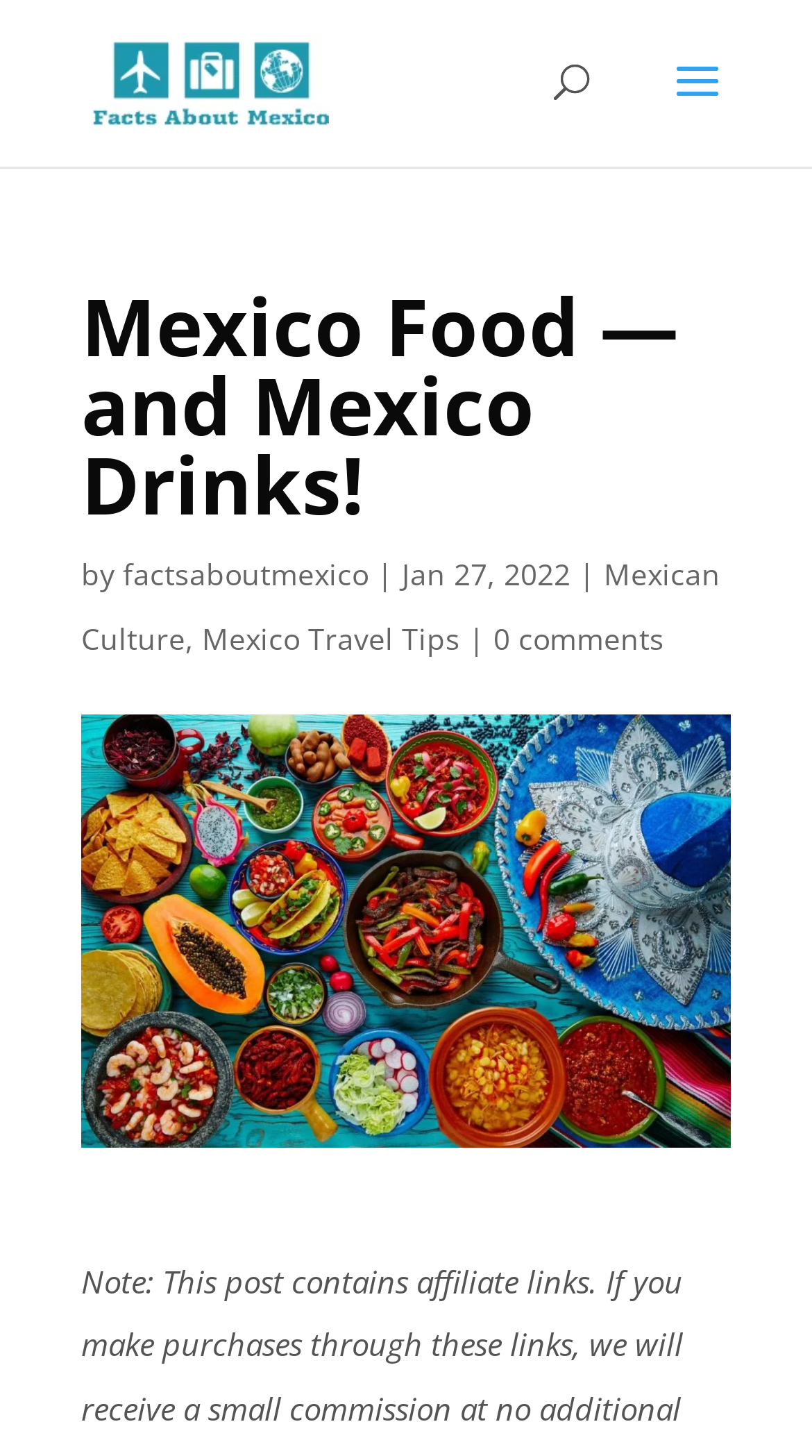Given the webpage screenshot and the description, determine the bounding box coordinates (top-left x, top-left y, bottom-right x, bottom-right y) that define the location of the UI element matching this description: factsaboutmexico

[0.151, 0.381, 0.454, 0.408]